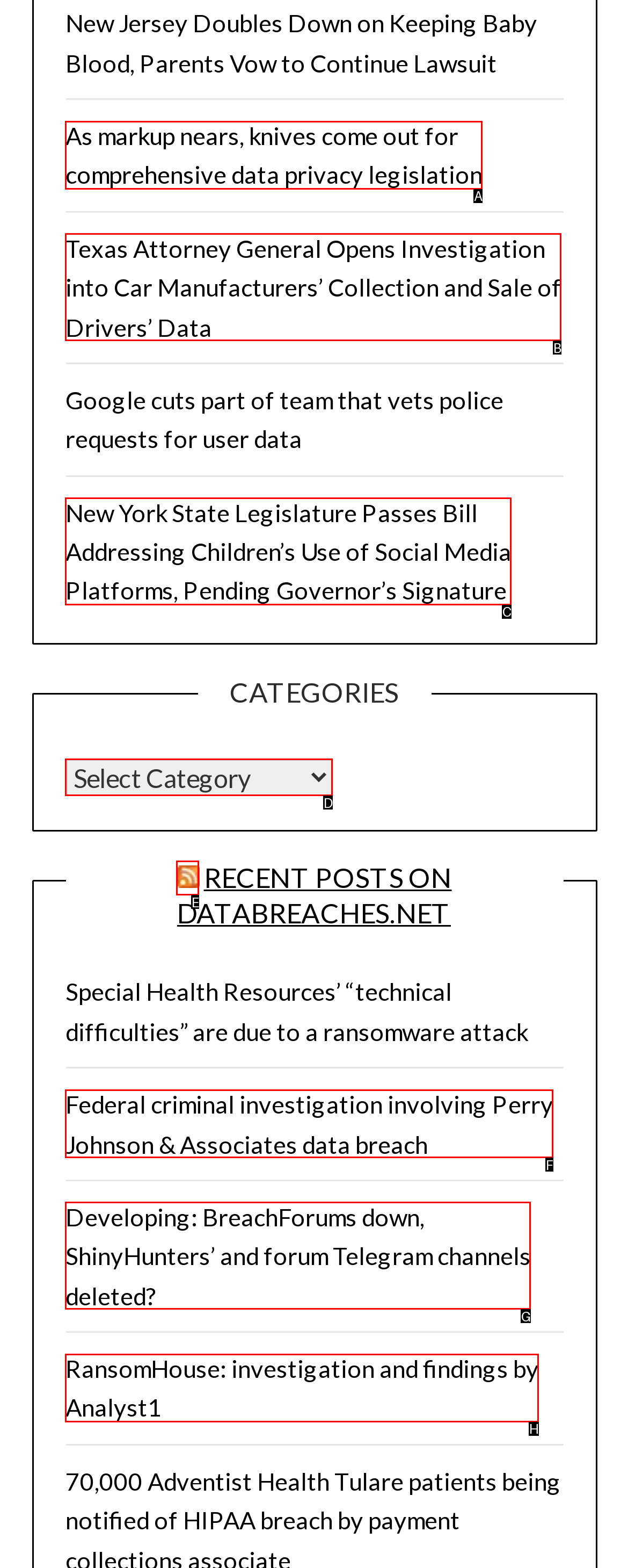Specify which UI element should be clicked to accomplish the task: Subscribe to the RSS feed. Answer with the letter of the correct choice.

E